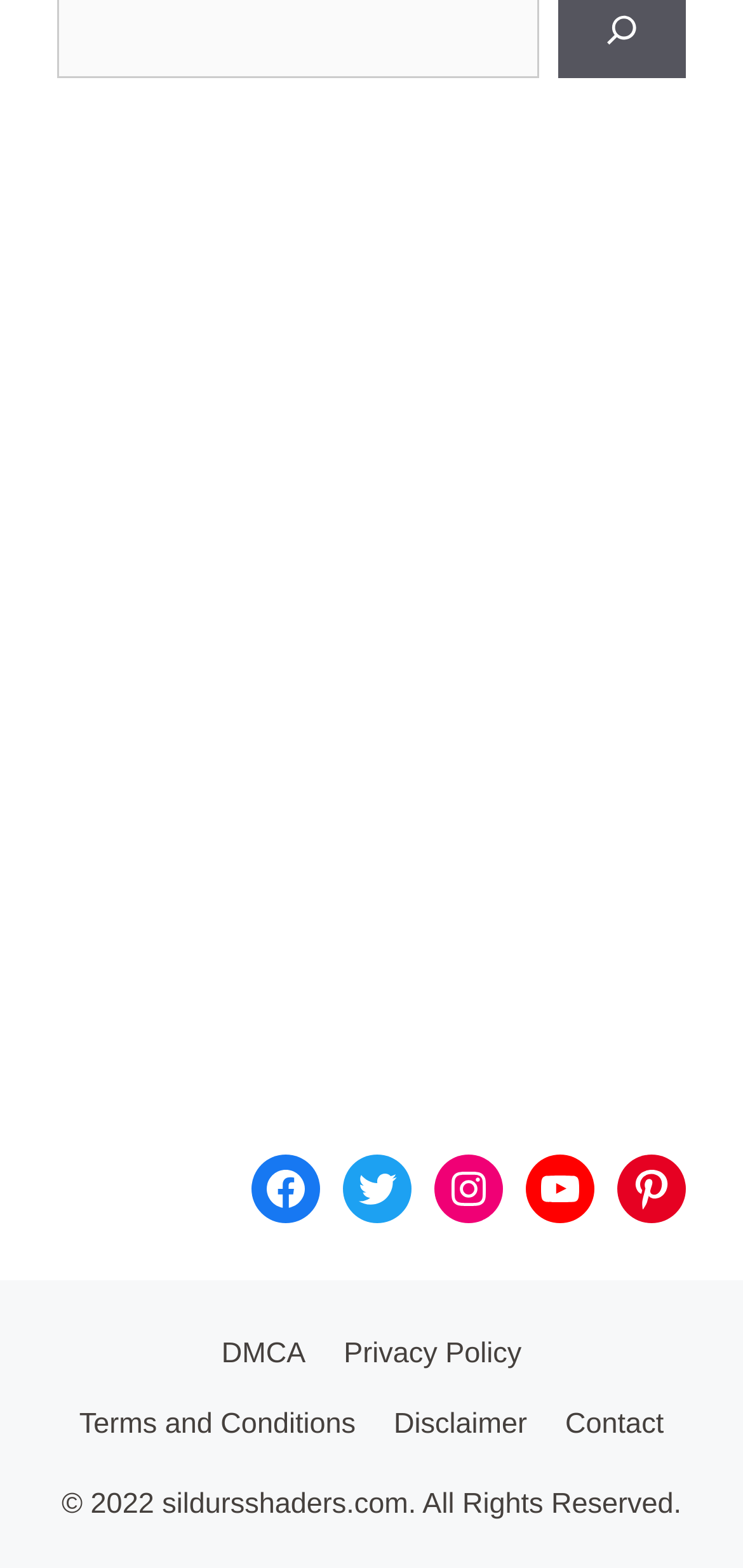Refer to the image and answer the question with as much detail as possible: What is the copyright year mentioned at the bottom of the webpage?

I found a StaticText element at the bottom of the webpage with the text '© 2022 sildursshaders.com. All Rights Reserved.' at coordinates [0.083, 0.95, 0.917, 0.97]. This indicates that the copyright year mentioned at the bottom of the webpage is 2022.